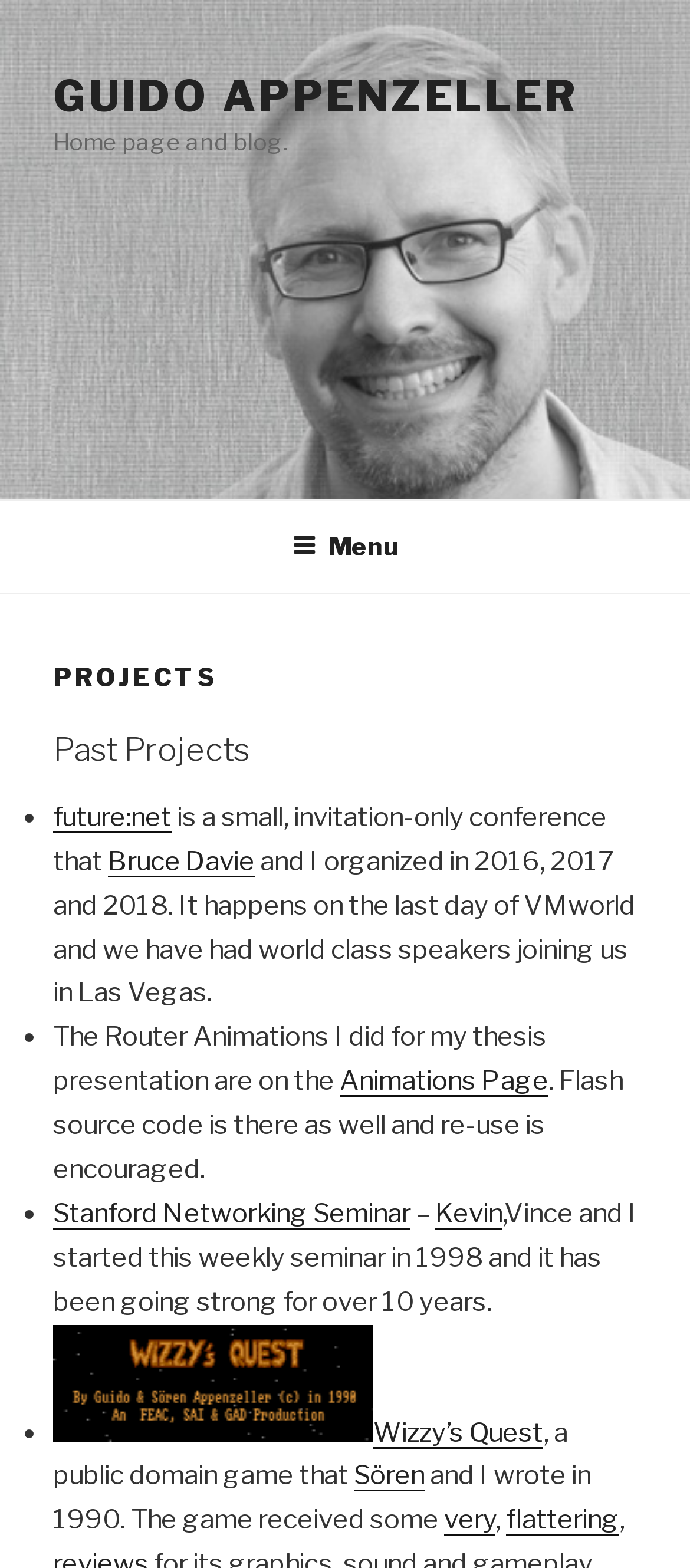Please provide a one-word or phrase answer to the question: 
How many years did the Stanford Networking Seminar run for?

over 10 years